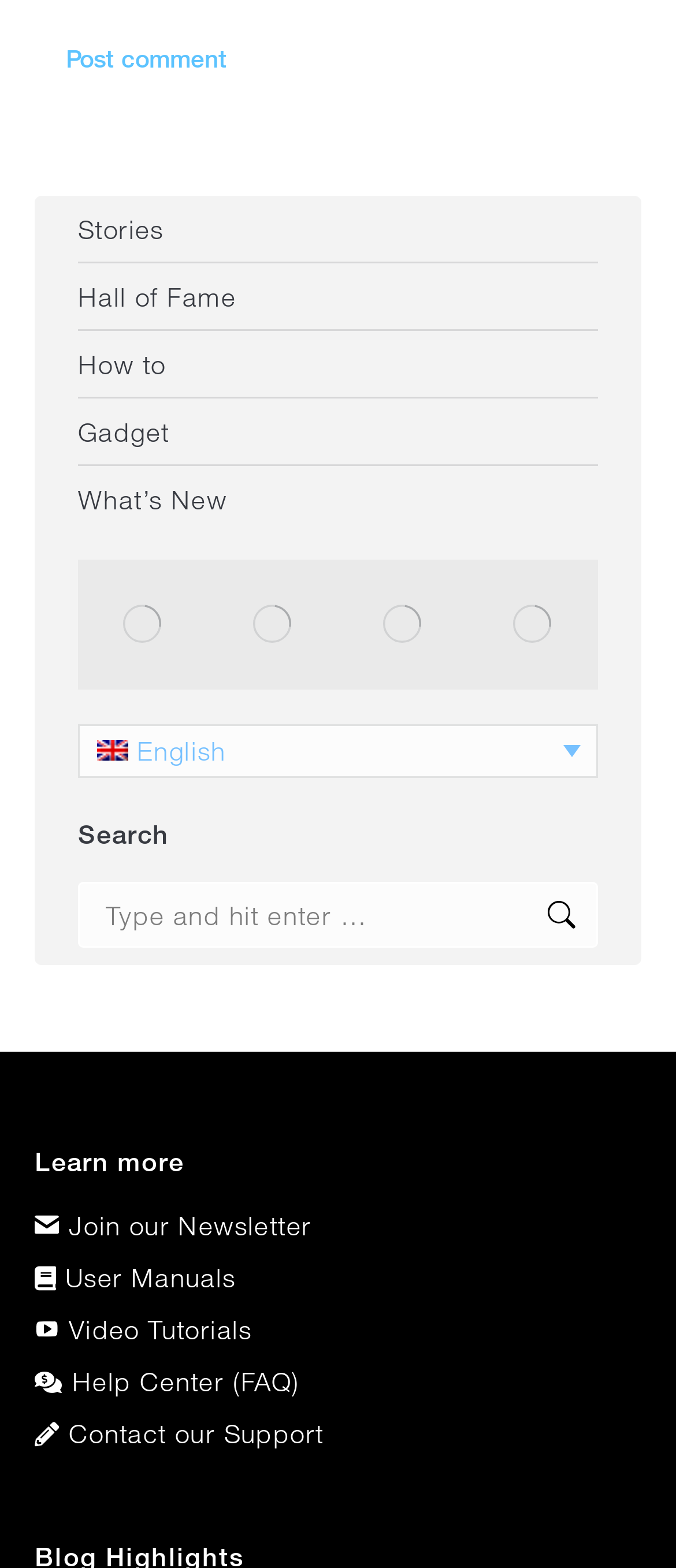Provide the bounding box coordinates for the UI element described in this sentence: "parent_node: Search: value="Go!"". The coordinates should be four float values between 0 and 1, i.e., [left, top, right, bottom].

[0.764, 0.563, 0.856, 0.605]